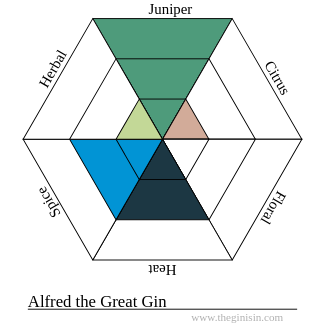Produce a meticulous caption for the image.

The image depicts a flavor profile visualization for "Alfred the Great Gin." It features a hexagonal chart that categorizes the gin's taste components into six distinct categories: Juniper, Herbal, Spice, Heat, Floral, and Citrus. Each segment of the chart is colored differently, reflecting the varying intensity of each flavor note. The chart illustrates how prominent each flavor is in the gin, with dark blue indicating the strongest flavor (likely relating to a characteristic element of the gin) and lighter shades representing more subtle flavors. This visualization aids in highlighting the intricate complexity and balanced profile of Alfred the Great Gin, providing enthusiasts and potential consumers with a clear understanding of what to expect in terms of taste. Below the chart is the name "Alfred the Great Gin," accompanied by a website credit, indicating the source of this flavor information.